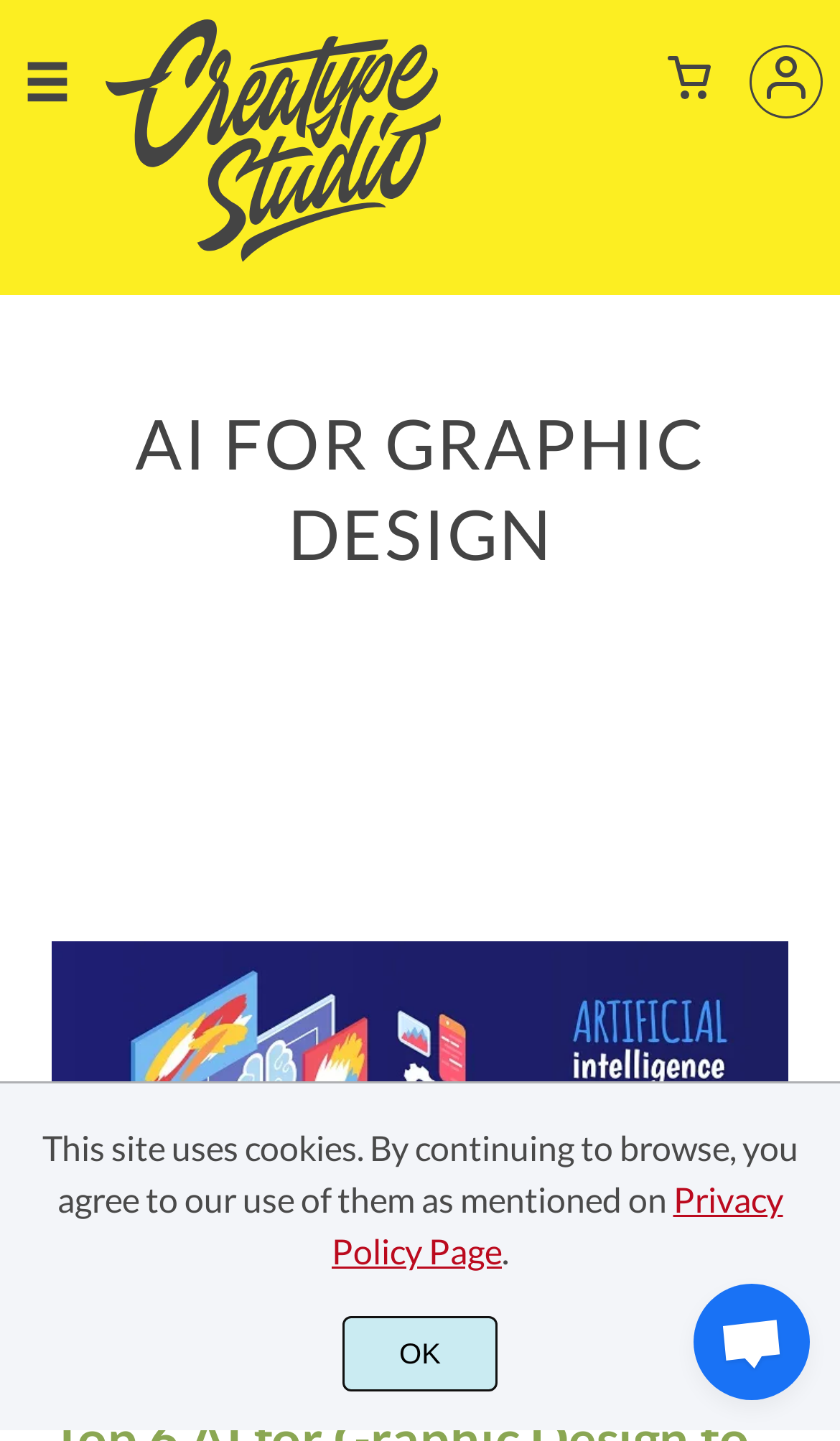Using the provided element description "OK", determine the bounding box coordinates of the UI element.

[0.408, 0.913, 0.592, 0.966]